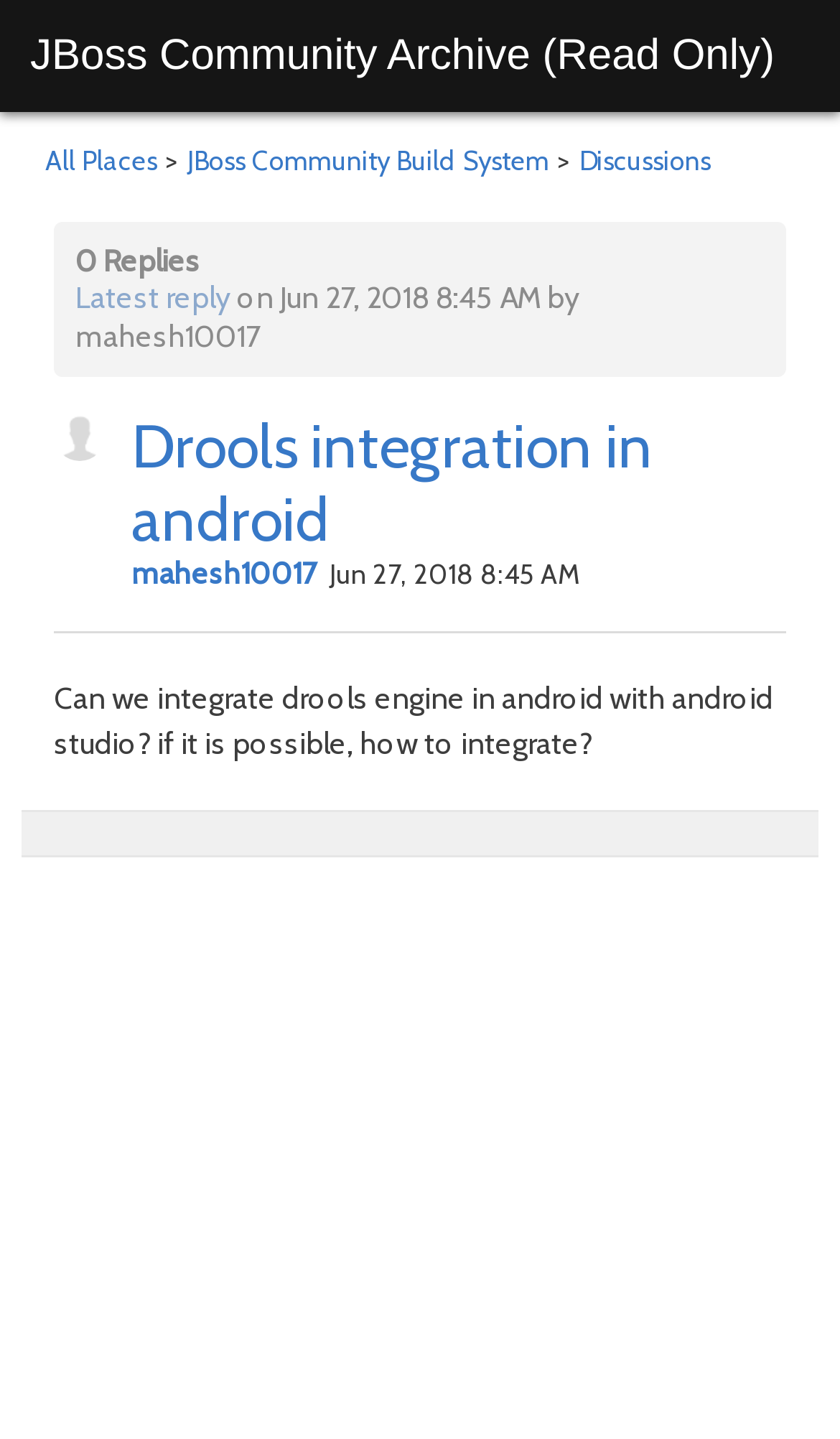Articulate a detailed summary of the webpage's content and design.

The webpage is a discussion forum page titled "Drools integration in android" on the JBoss Community Archive (Read Only) platform. At the top, there is a navigation bar with a header "Jive" and a heading "JBoss Community Archive (Read Only)". Below the navigation bar, there are links to "All Places", "JBoss Community Build System", and "Discussions".

The main content area is divided into two sections. The top section displays information about the discussion, including the number of replies (0) and the latest reply details, which include the date and time of the reply and the username of the person who replied.

The bottom section is the article content area, which contains the discussion topic "Drools integration in android". The topic is displayed as a heading, and below it, there is a link to the topic and an image of the user who posted the topic, "mahesh10017", along with their username and the date and time of the post. The main content of the discussion is a paragraph of text that asks if it is possible to integrate the Drools engine in Android with Android Studio and how to do so if it is possible.